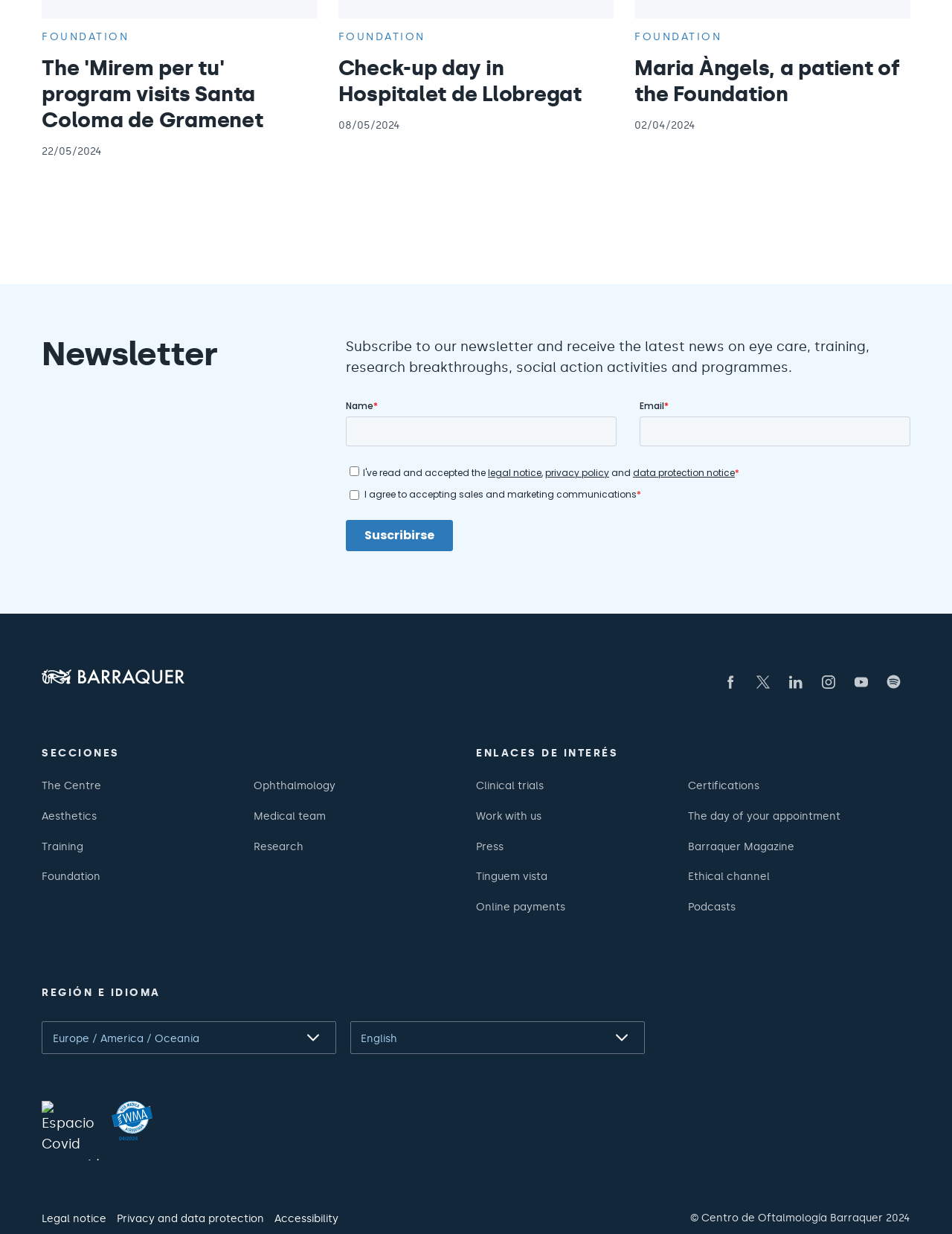Answer the following in one word or a short phrase: 
What is the date of the second news article?

08/05/2024